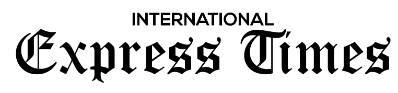Please answer the following question using a single word or phrase: 
What is the focus of the publication?

International coverage and timely reporting